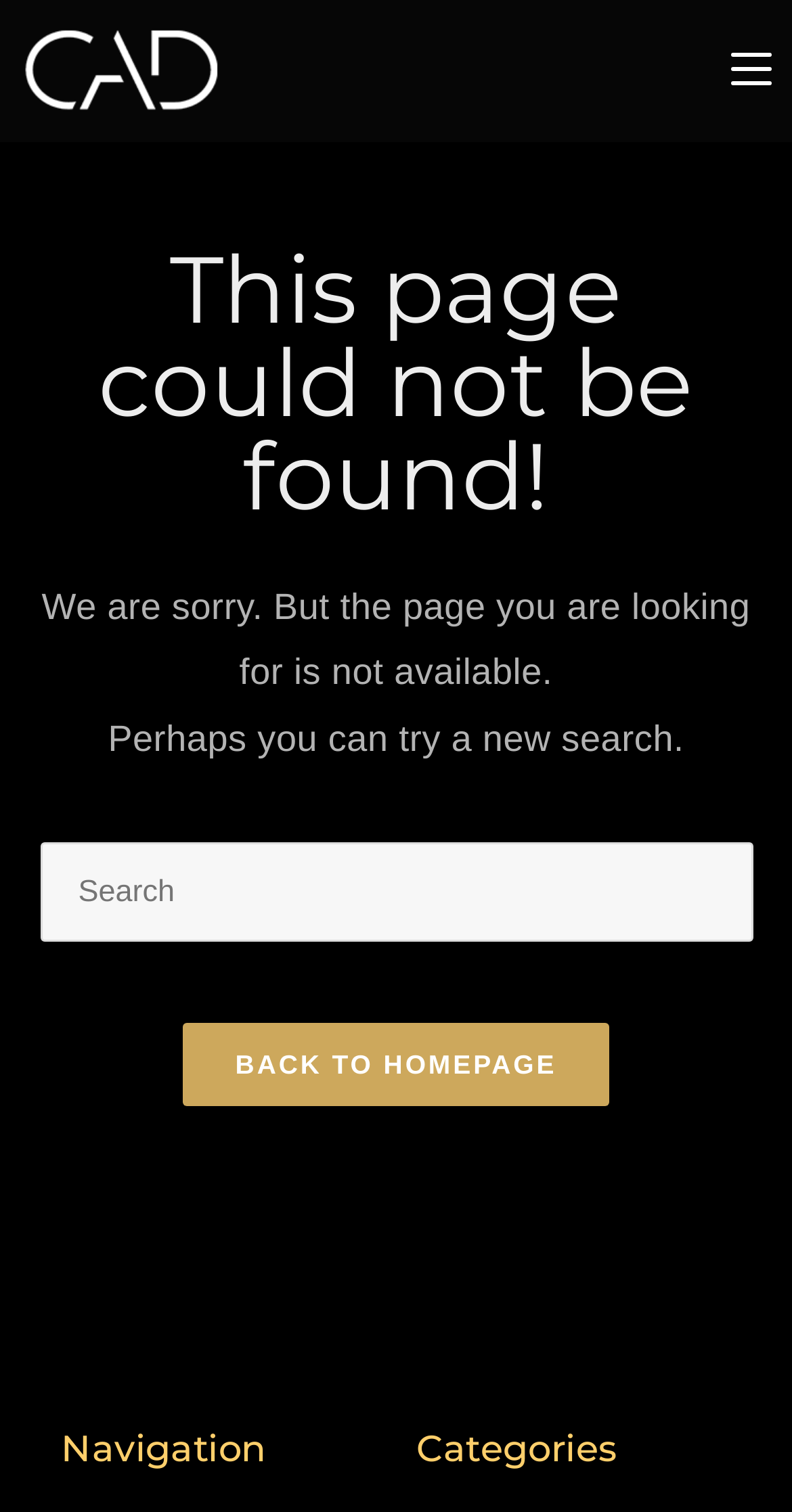What is the alternative action suggested when a page is not found?
Please give a detailed and elaborate answer to the question.

When a page is not found, the webpage suggests an alternative action, which is to try a new search, as indicated by the text 'Perhaps you can try a new search'.